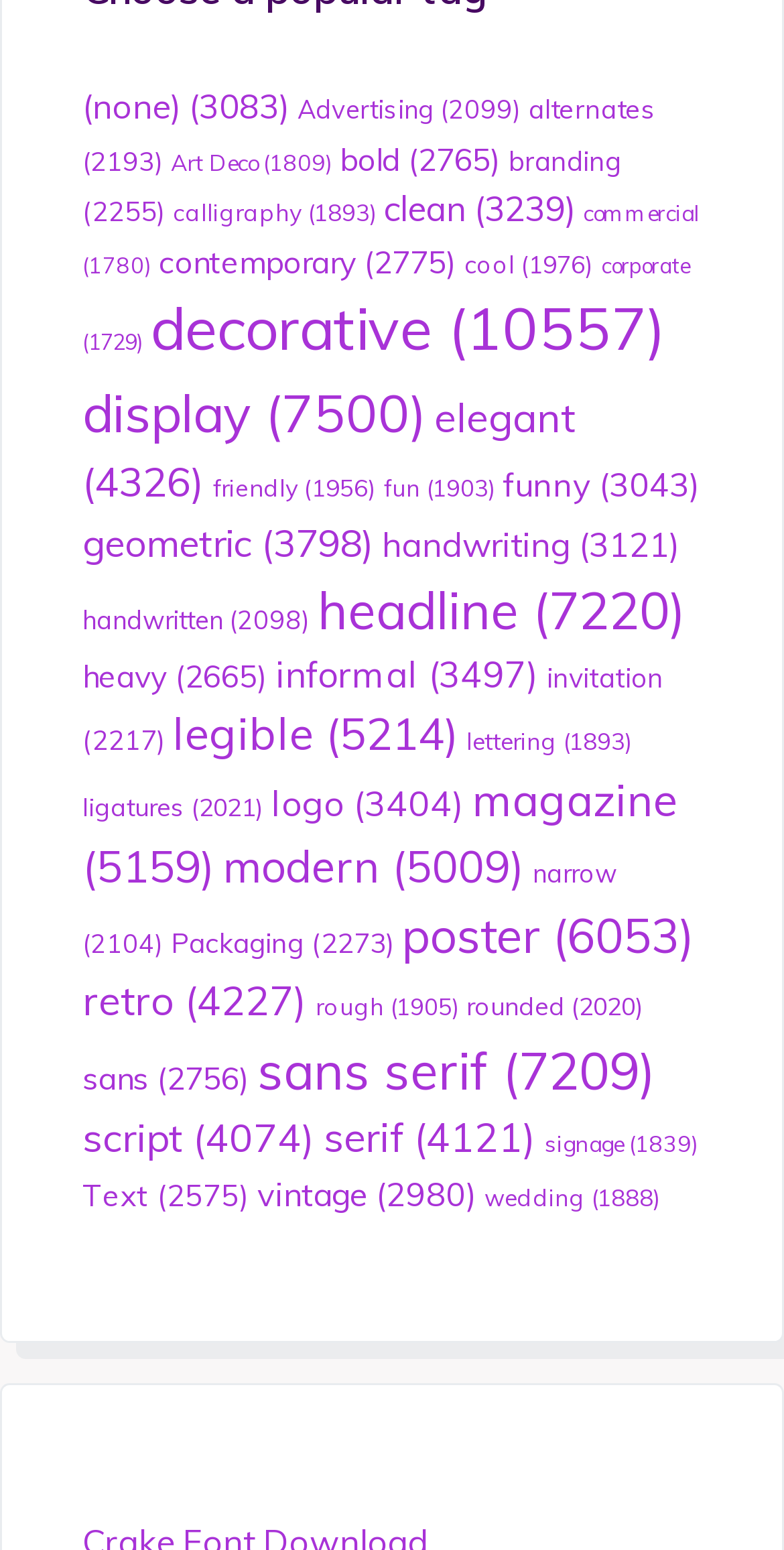Please identify the bounding box coordinates of the clickable area that will allow you to execute the instruction: "explore decorative fonts".

[0.192, 0.188, 0.849, 0.235]